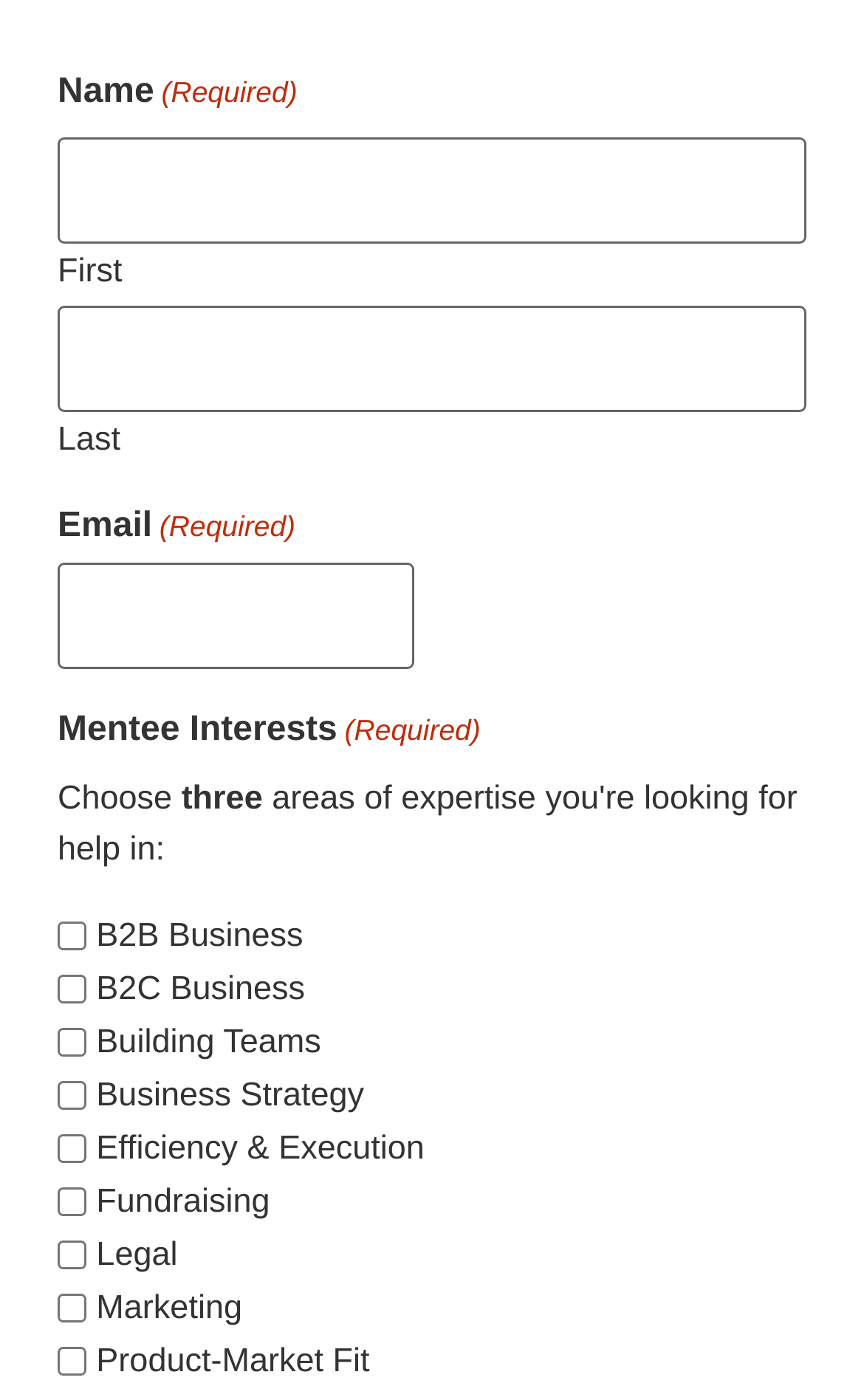Identify the bounding box coordinates for the region of the element that should be clicked to carry out the instruction: "Enter email". The bounding box coordinates should be four float numbers between 0 and 1, i.e., [left, top, right, bottom].

[0.067, 0.402, 0.479, 0.478]